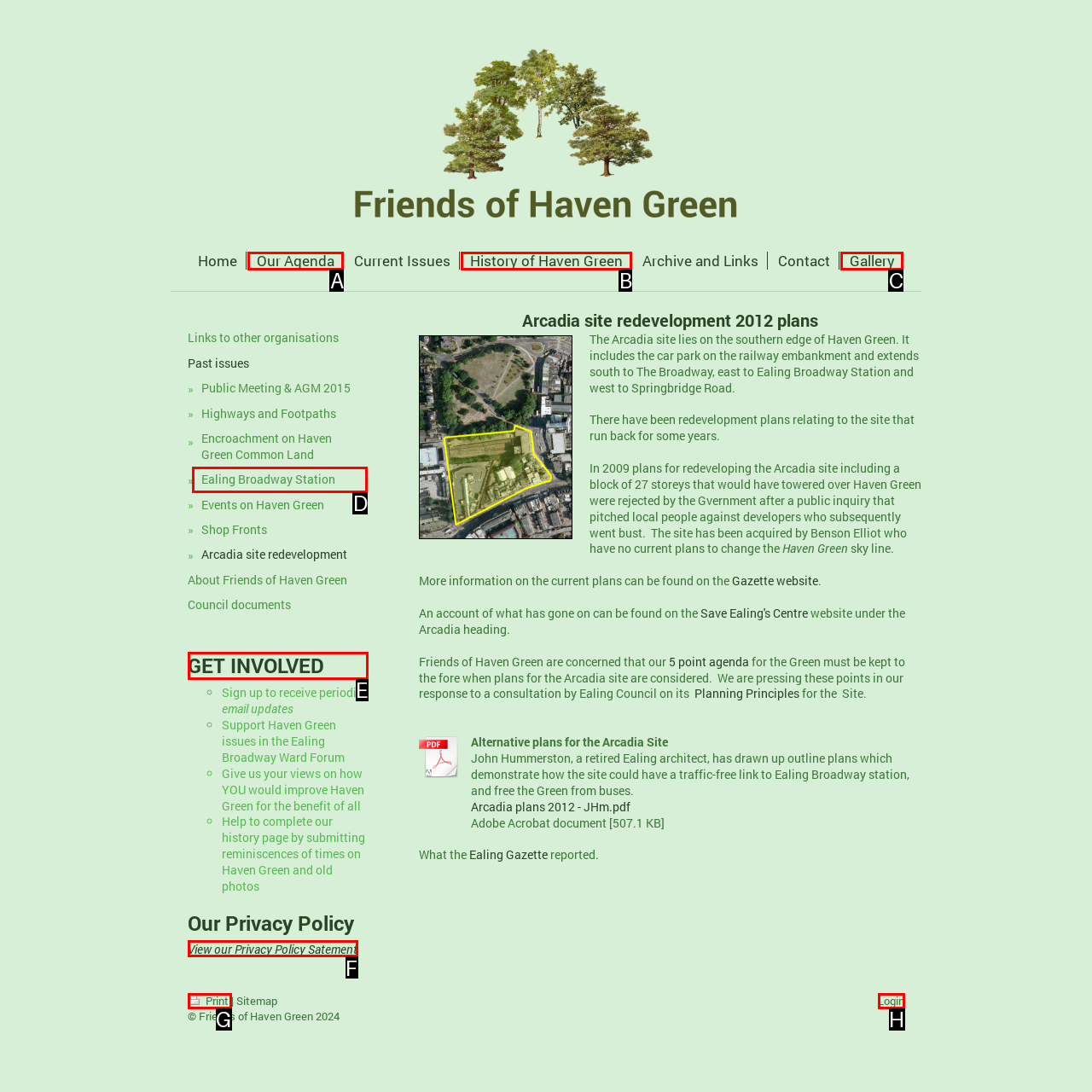Which UI element's letter should be clicked to achieve the task: View the 'GET INVOLVED' section
Provide the letter of the correct choice directly.

E